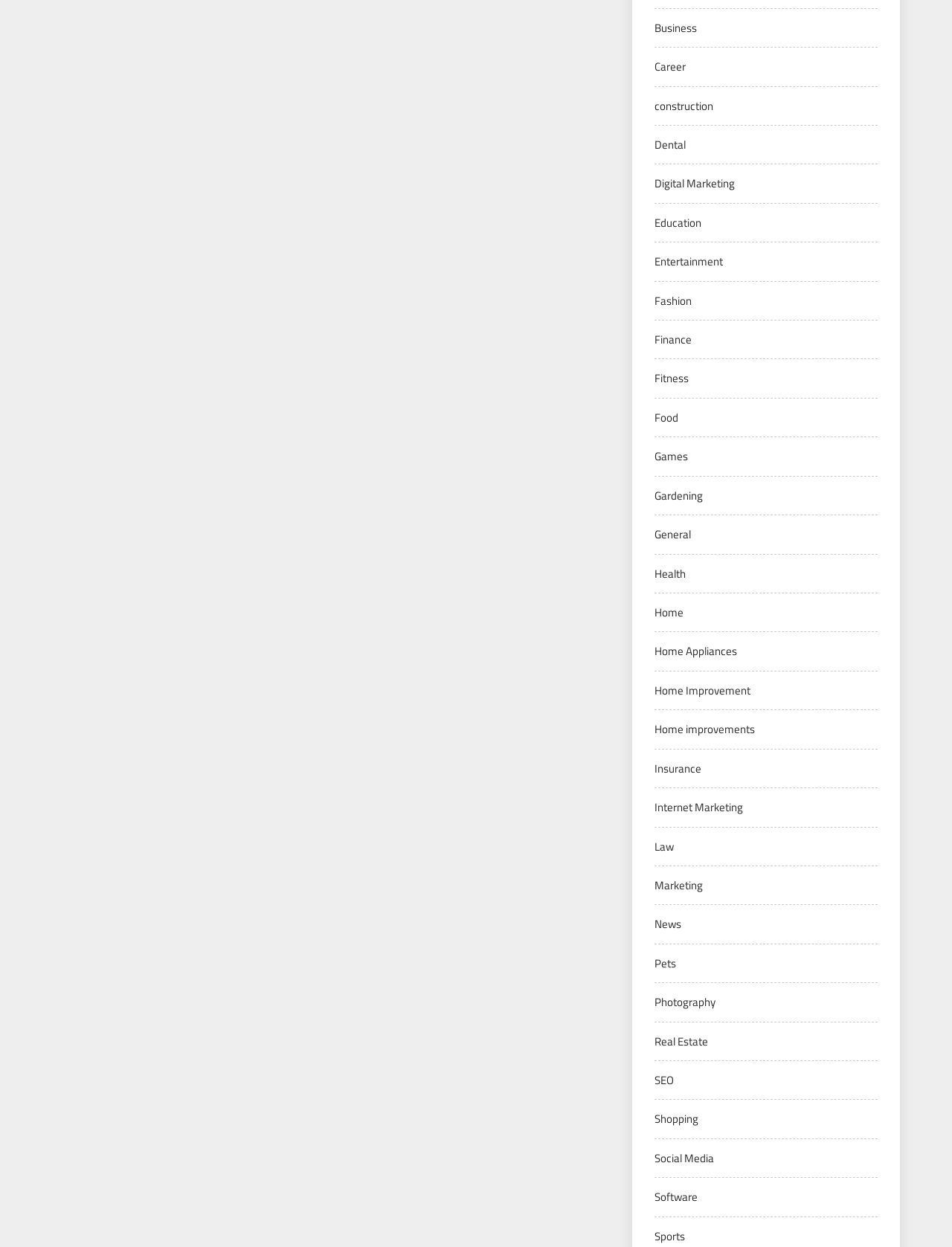Please identify the bounding box coordinates of where to click in order to follow the instruction: "Click on Business".

[0.688, 0.015, 0.732, 0.029]